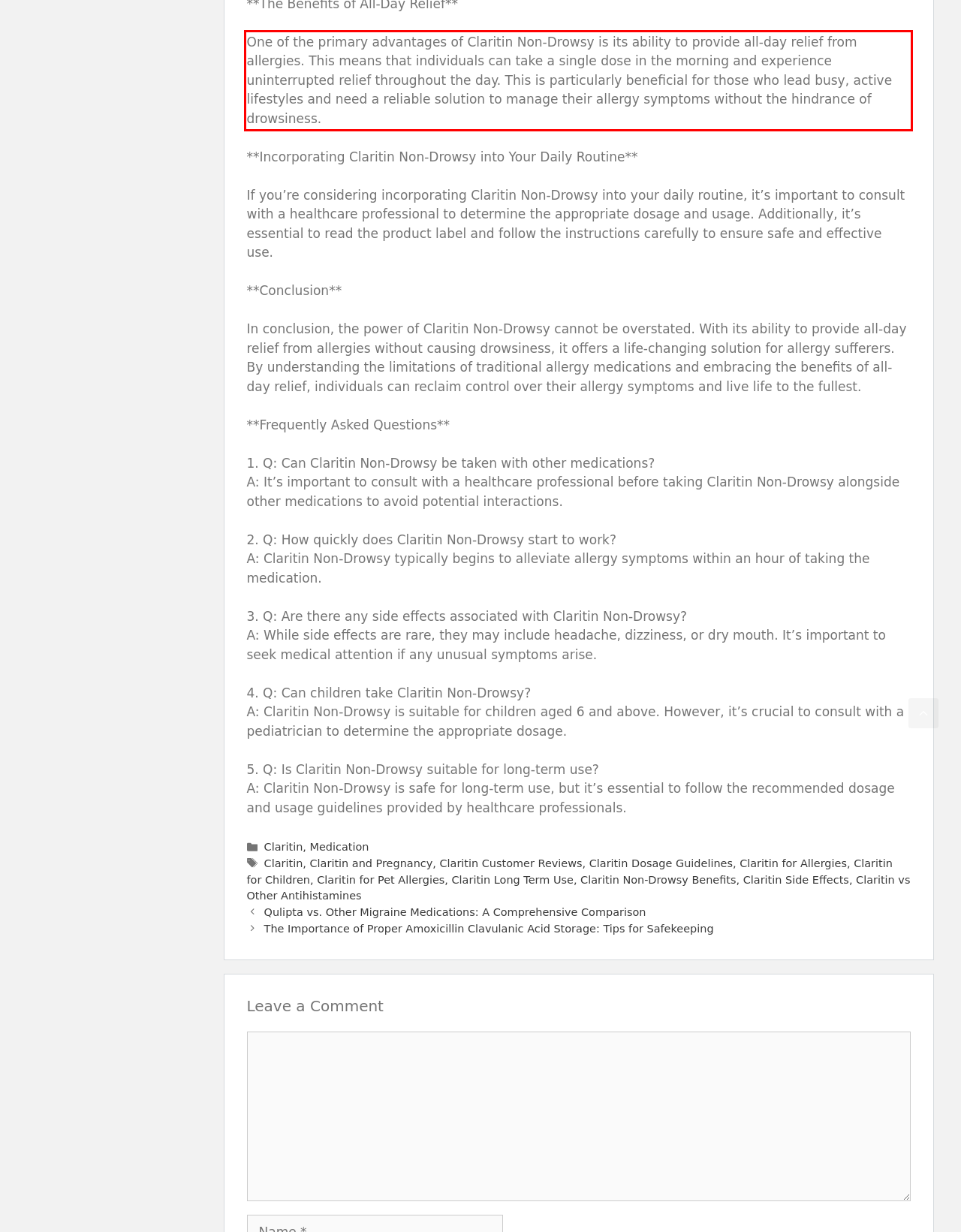Given a screenshot of a webpage, locate the red bounding box and extract the text it encloses.

One of the primary advantages of Claritin Non-Drowsy is its ability to provide all-day relief from allergies. This means that individuals can take a single dose in the morning and experience uninterrupted relief throughout the day. This is particularly beneficial for those who lead busy, active lifestyles and need a reliable solution to manage their allergy symptoms without the hindrance of drowsiness.